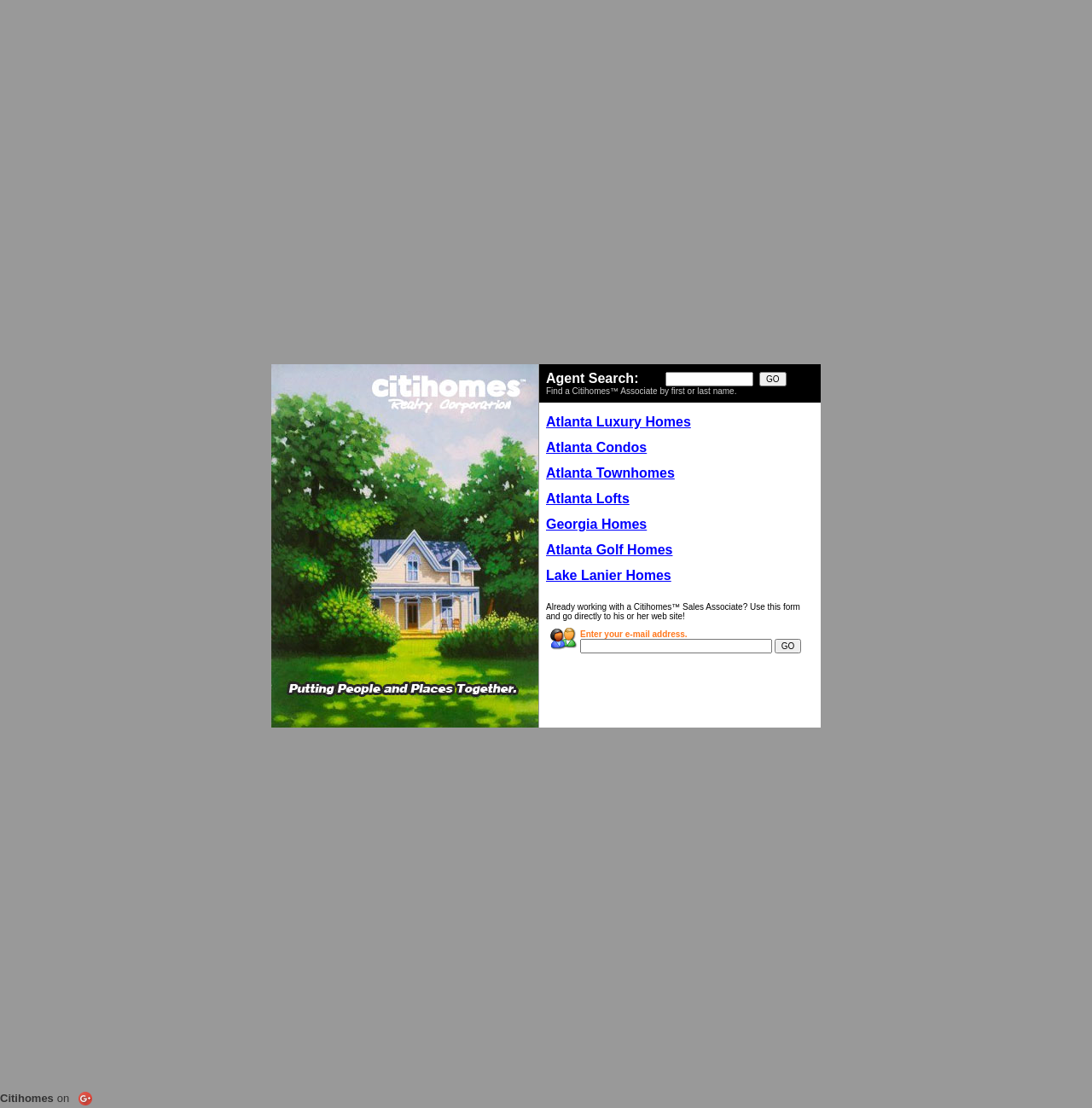Find the bounding box coordinates for the element that must be clicked to complete the instruction: "Find Atlanta Luxury Homes". The coordinates should be four float numbers between 0 and 1, indicated as [left, top, right, bottom].

[0.5, 0.374, 0.633, 0.387]